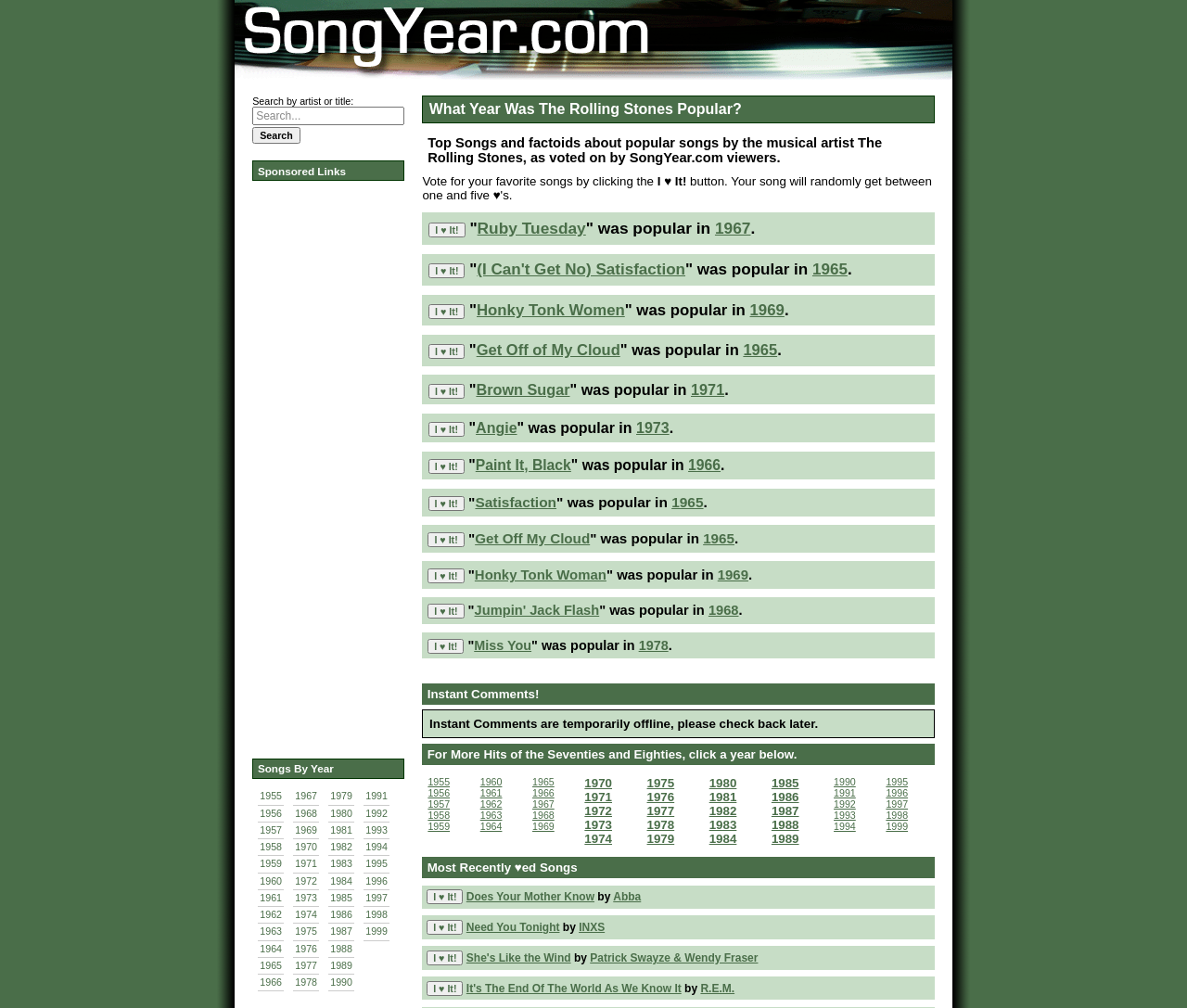Please find and report the primary heading text from the webpage.

What Year Was The Rolling Stones Popular?